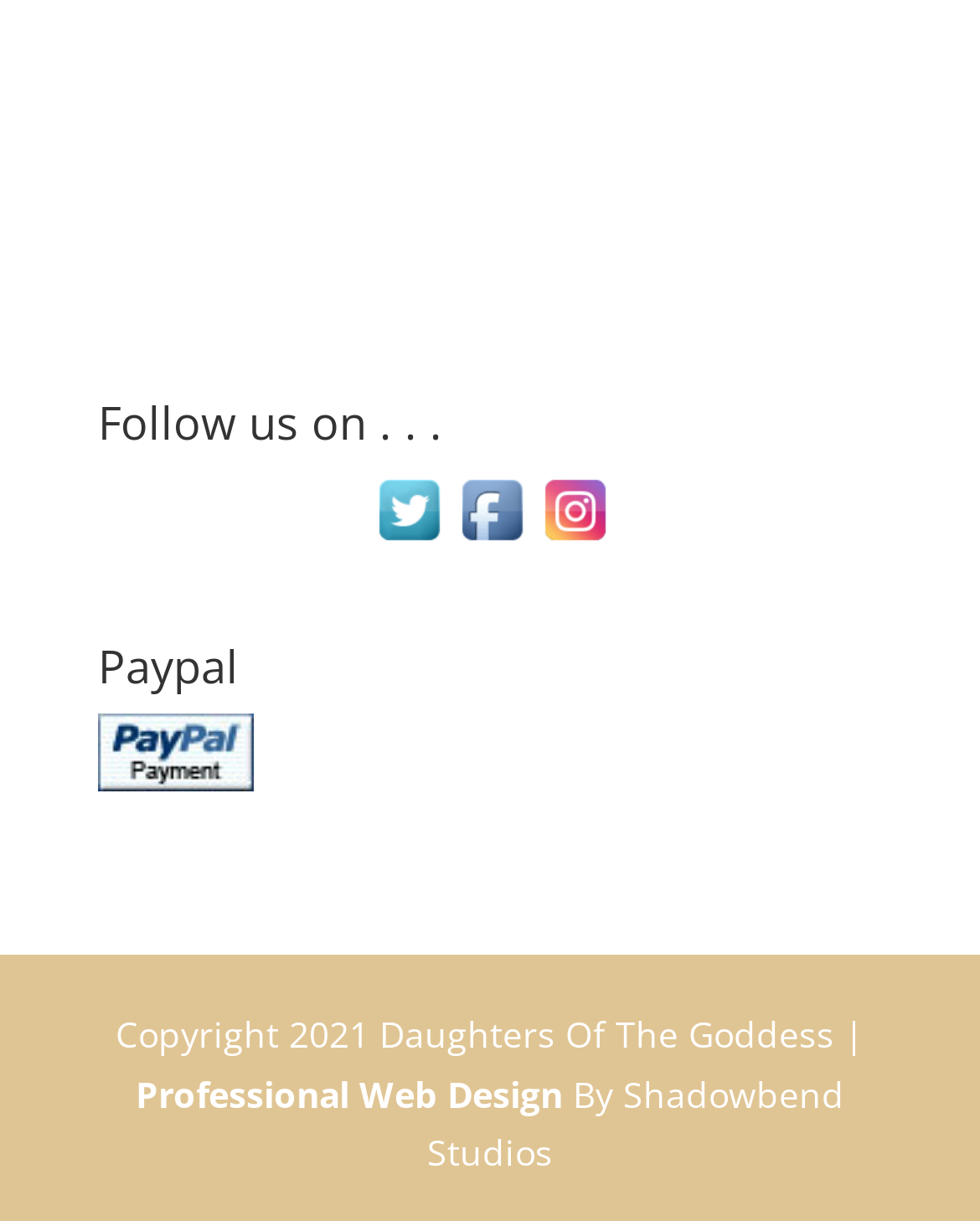By analyzing the image, answer the following question with a detailed response: What is the name of the payment method listed?

I looked for the text that mentions a payment method and found the heading 'Paypal' and a button with text 'PayPal - The safer, easier way to pay online!', which indicates that the payment method listed is PayPal.